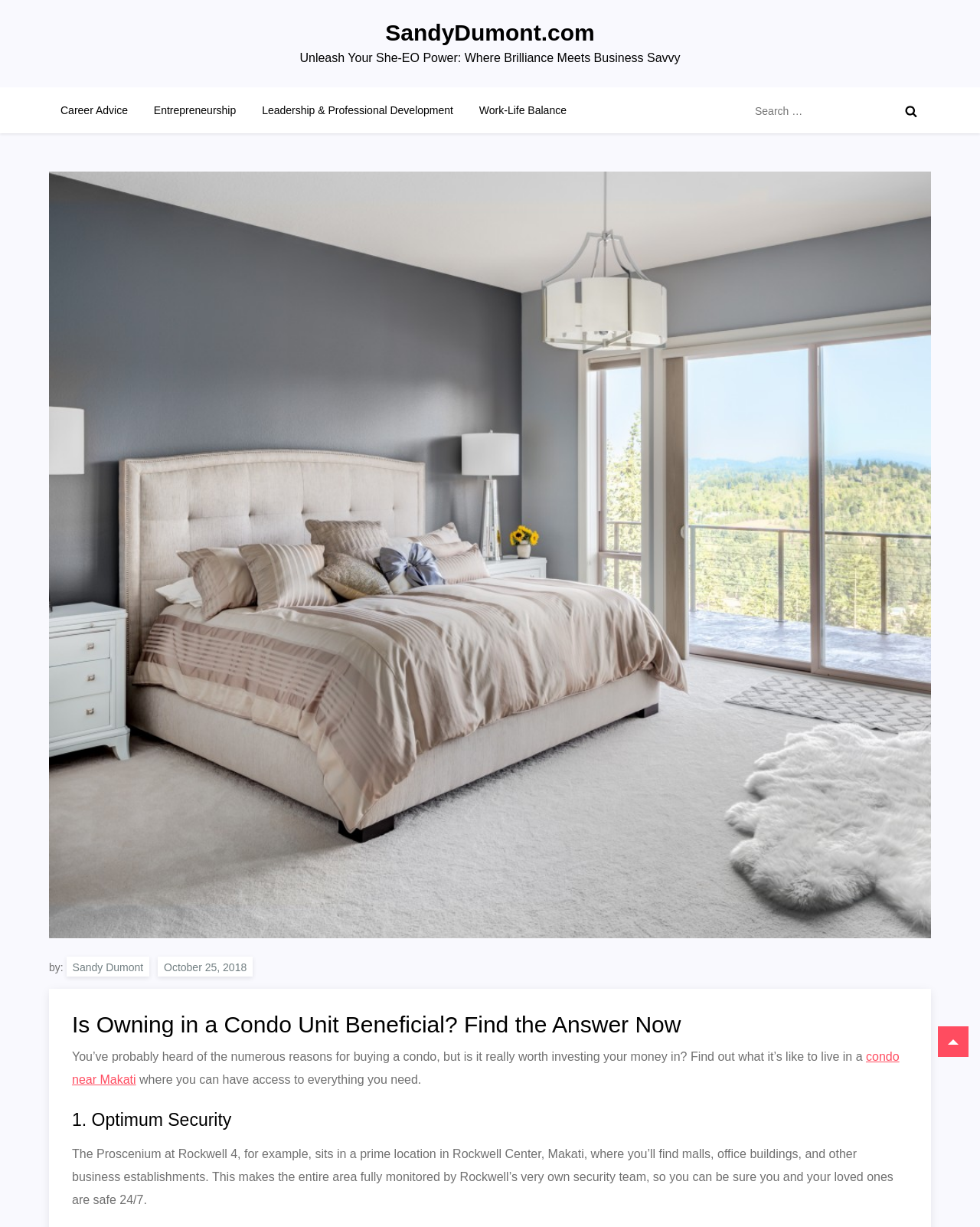Point out the bounding box coordinates of the section to click in order to follow this instruction: "Visit the homepage of SandyDumont.com".

[0.393, 0.016, 0.607, 0.037]